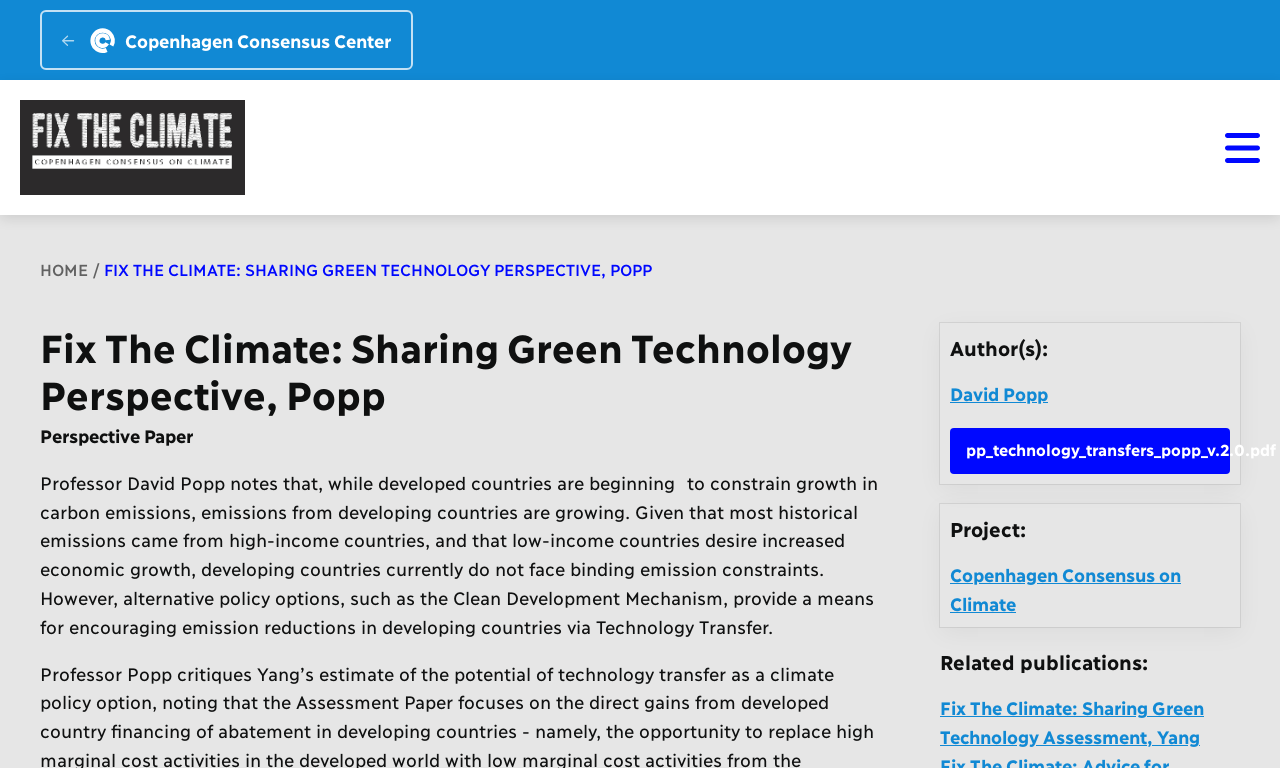Please reply to the following question with a single word or a short phrase:
What is the file format of the downloadable document?

pdf